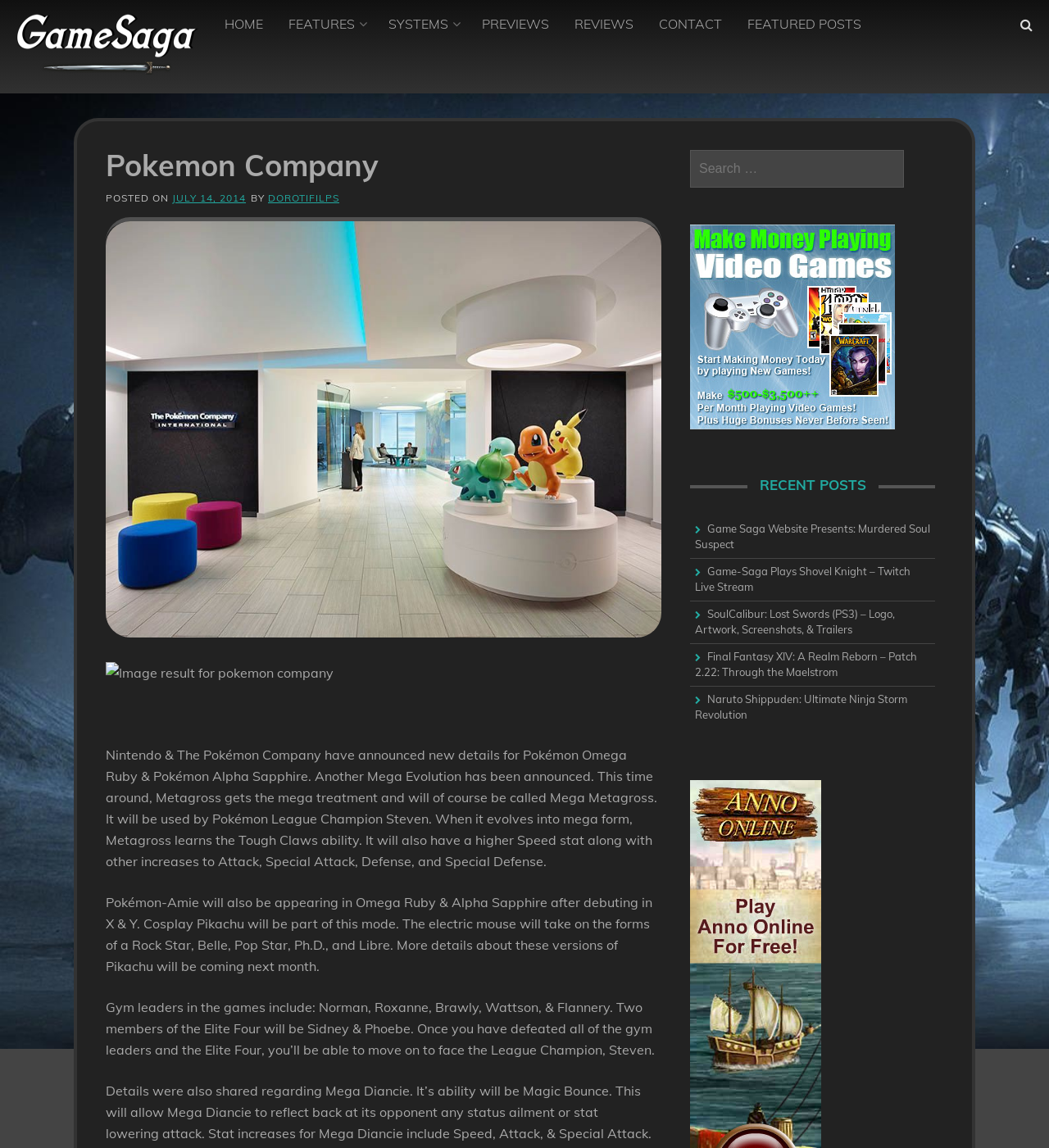Find the bounding box coordinates of the element you need to click on to perform this action: 'go to home page'. The coordinates should be represented by four float values between 0 and 1, in the format [left, top, right, bottom].

[0.204, 0.0, 0.261, 0.041]